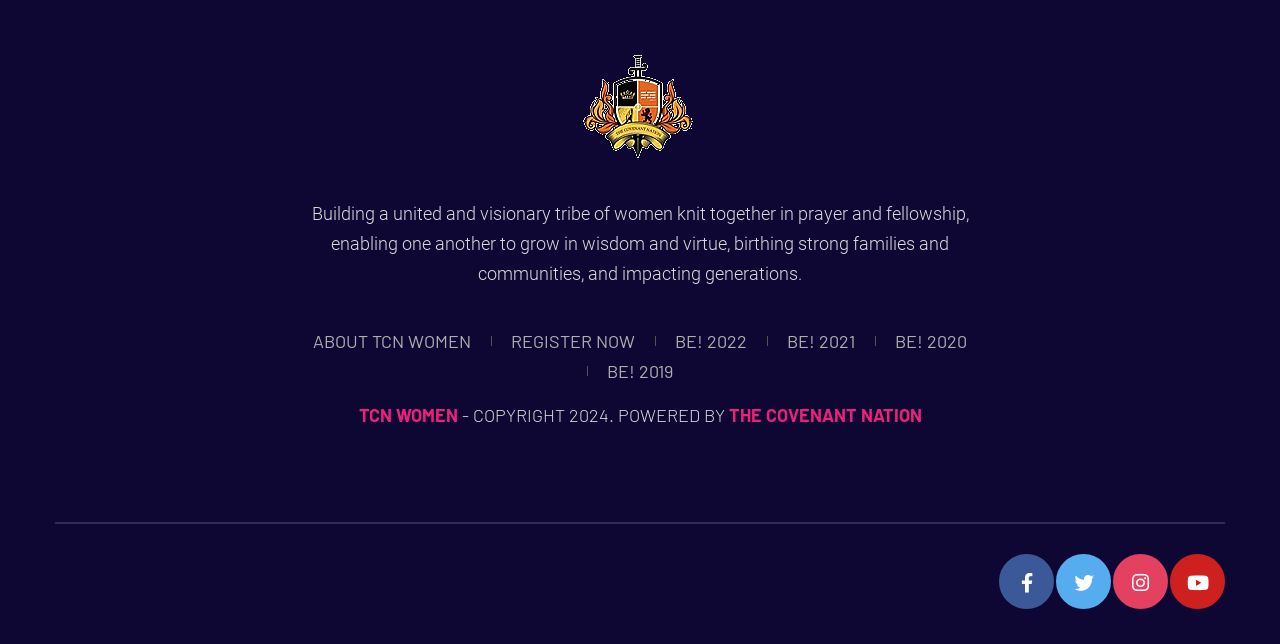Determine the bounding box coordinates of the clickable area required to perform the following instruction: "View BE! 2022". The coordinates should be represented as four float numbers between 0 and 1: [left, top, right, bottom].

[0.527, 0.513, 0.584, 0.547]